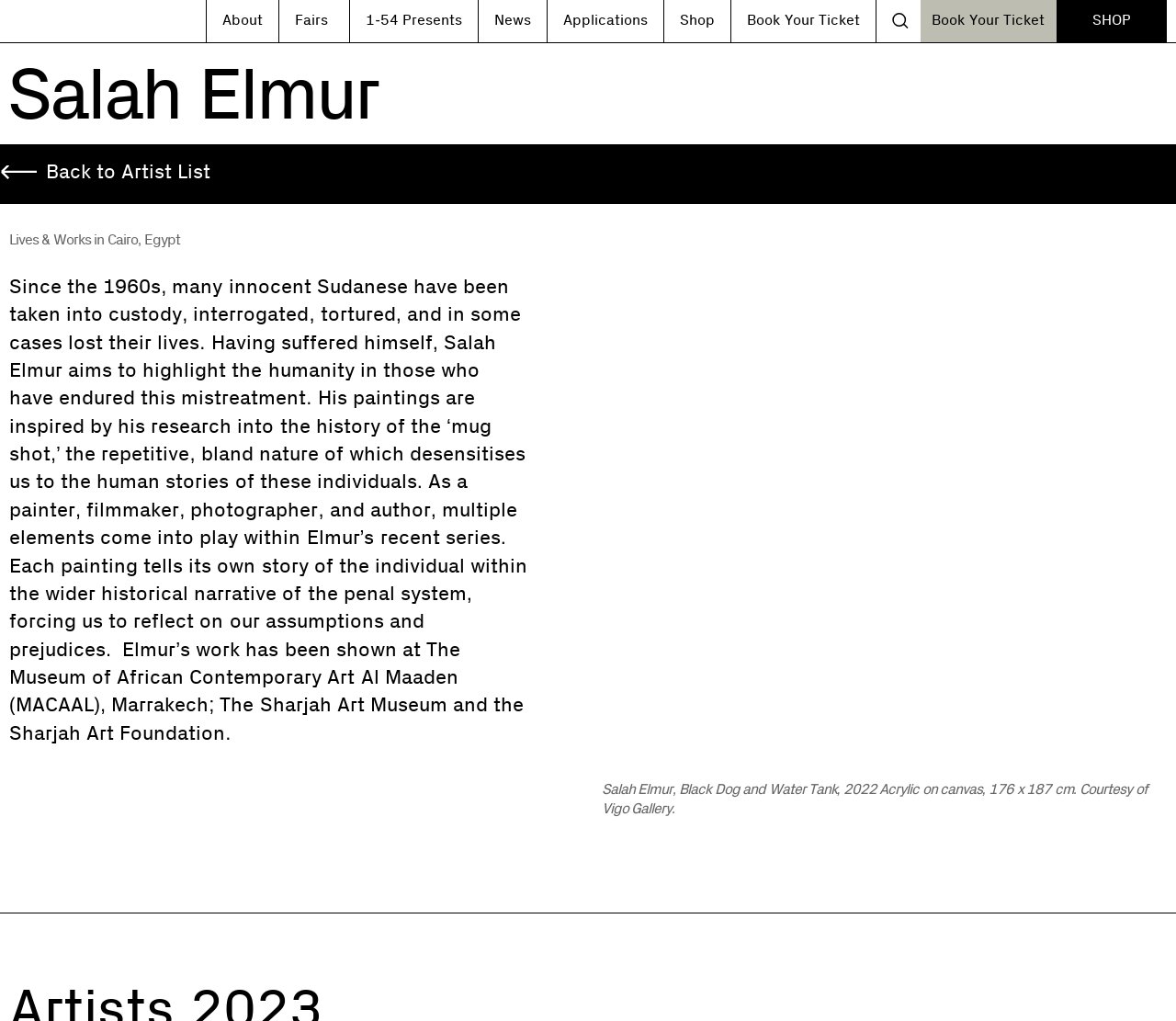Determine the bounding box coordinates for the area that needs to be clicked to fulfill this task: "Search for something". The coordinates must be given as four float numbers between 0 and 1, i.e., [left, top, right, bottom].

[0.756, 0.003, 0.783, 0.039]